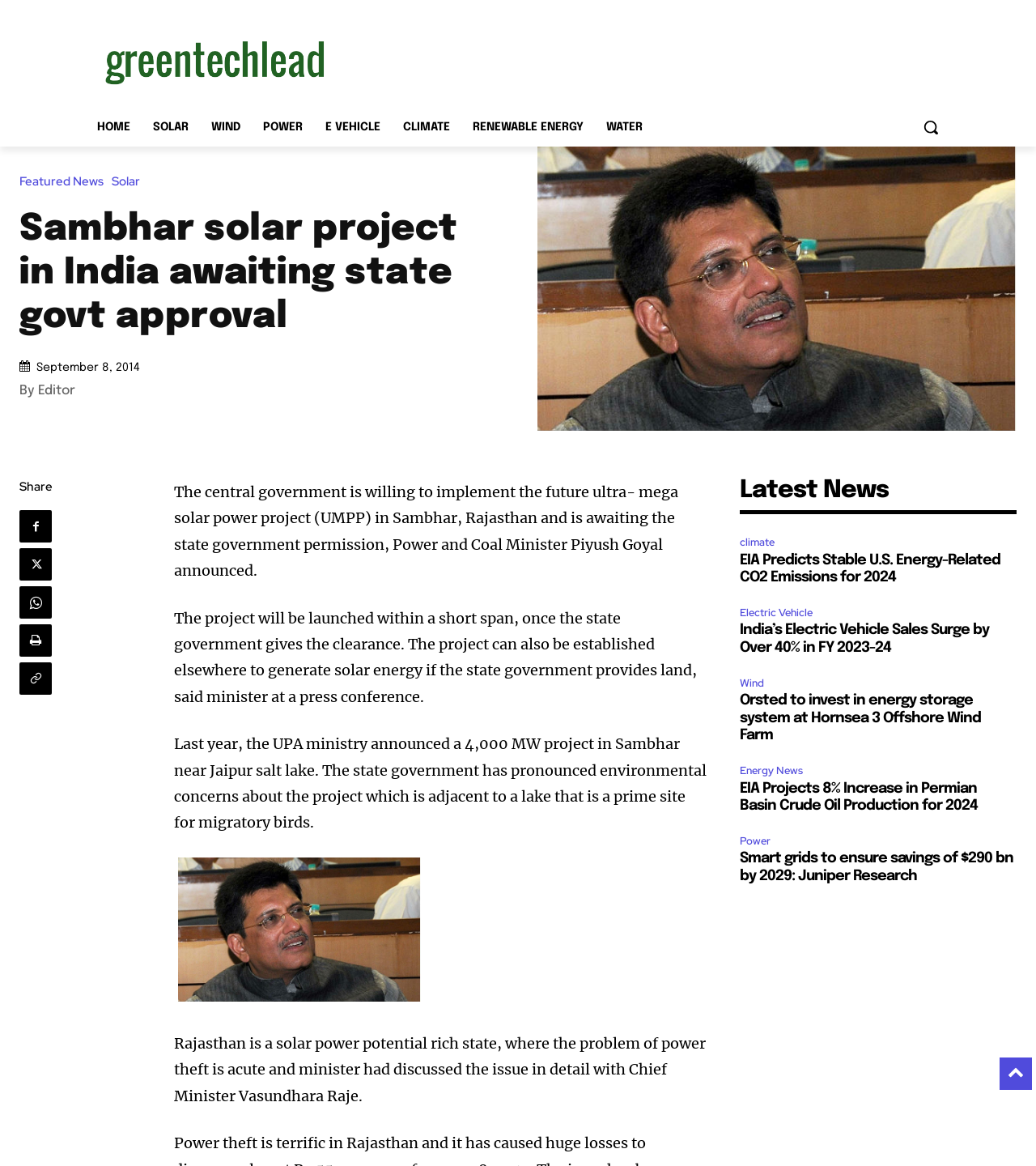How many images are there in the article? Look at the image and give a one-word or short phrase answer.

2